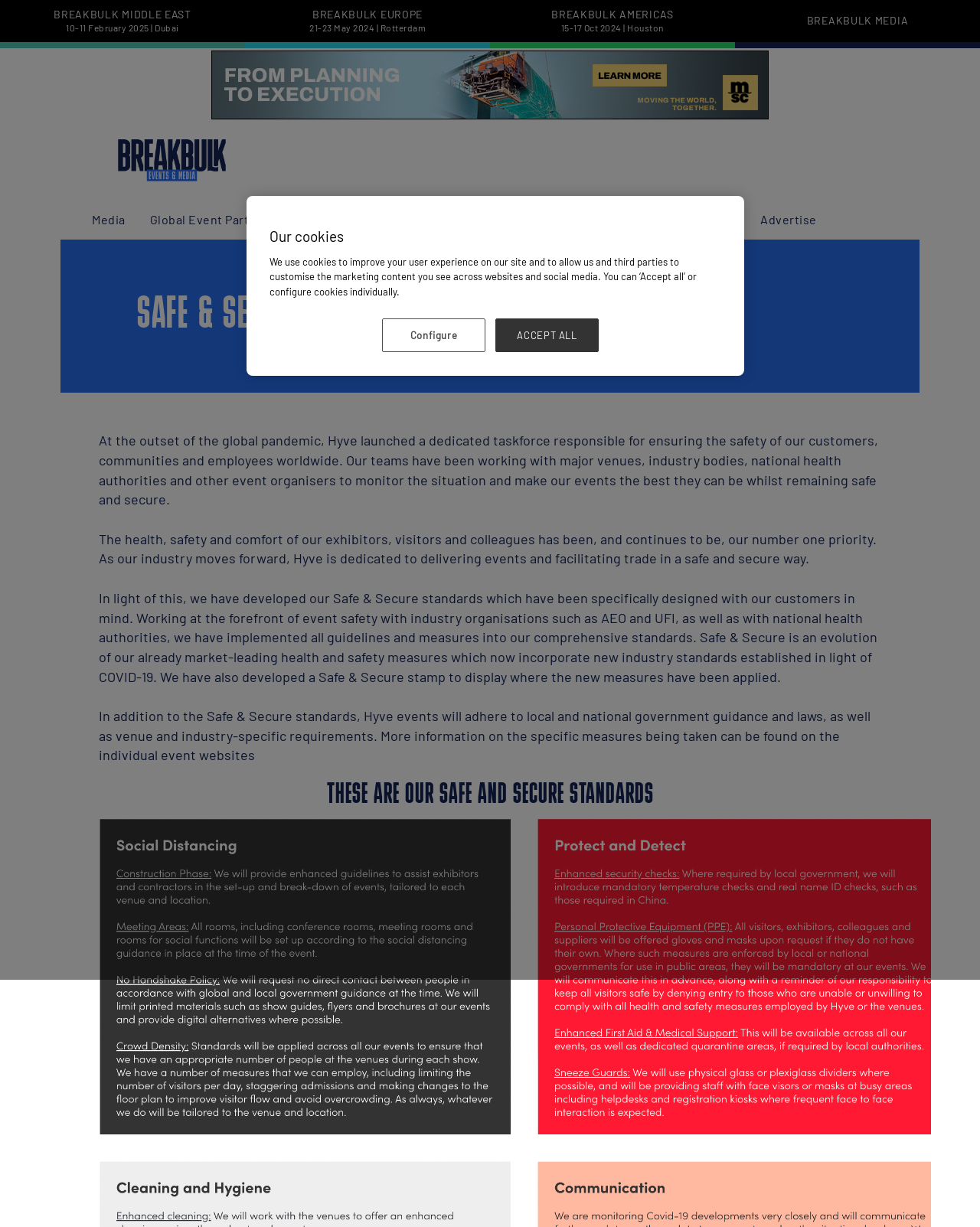Determine the bounding box coordinates of the section to be clicked to follow the instruction: "View Youth Leader Vivek Kolhe Elected as IFFCO Director: A Proud Moment for Maharashtra". The coordinates should be given as four float numbers between 0 and 1, formatted as [left, top, right, bottom].

None